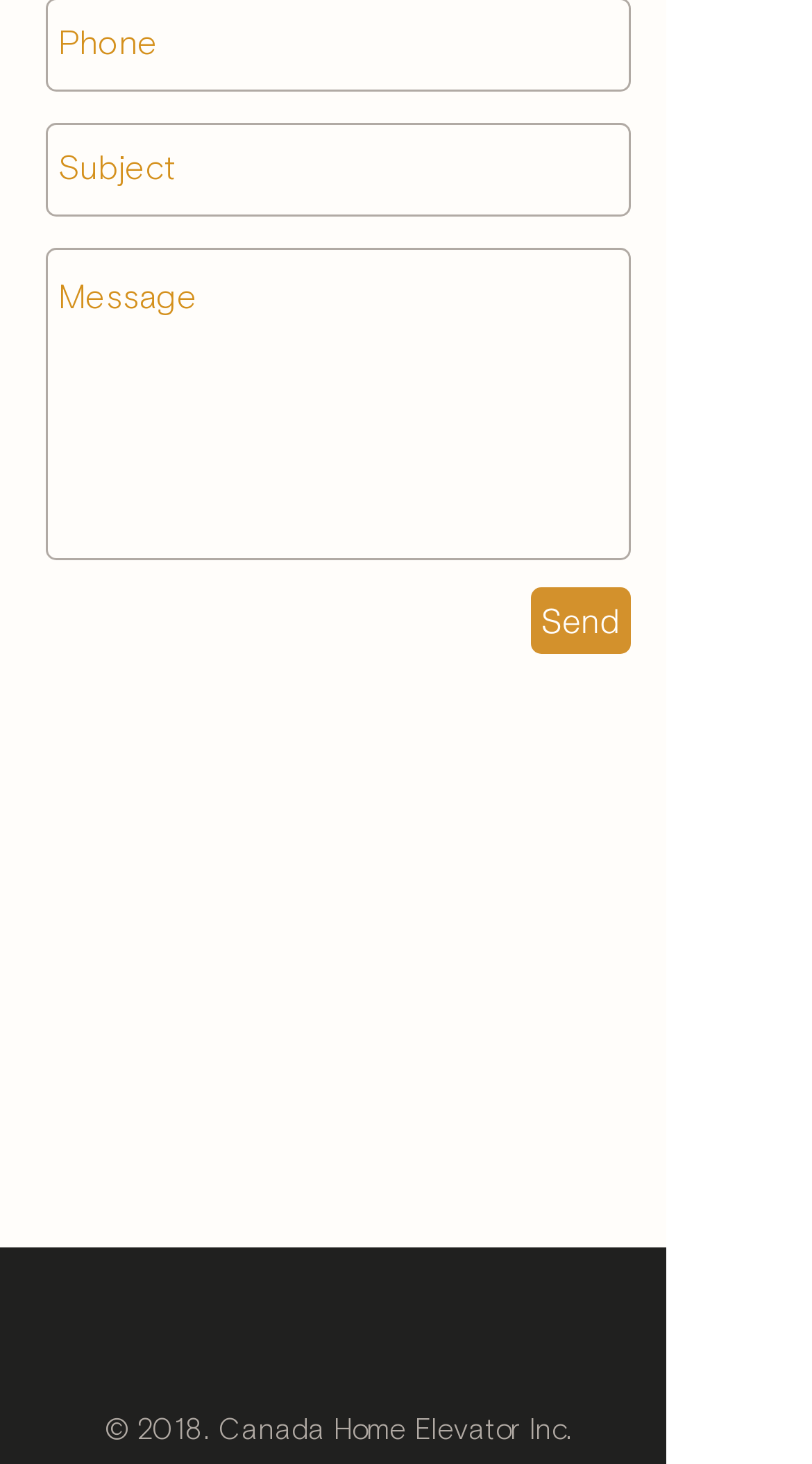Locate and provide the bounding box coordinates for the HTML element that matches this description: "aria-label="White Twitter Icon"".

[0.303, 0.906, 0.354, 0.934]